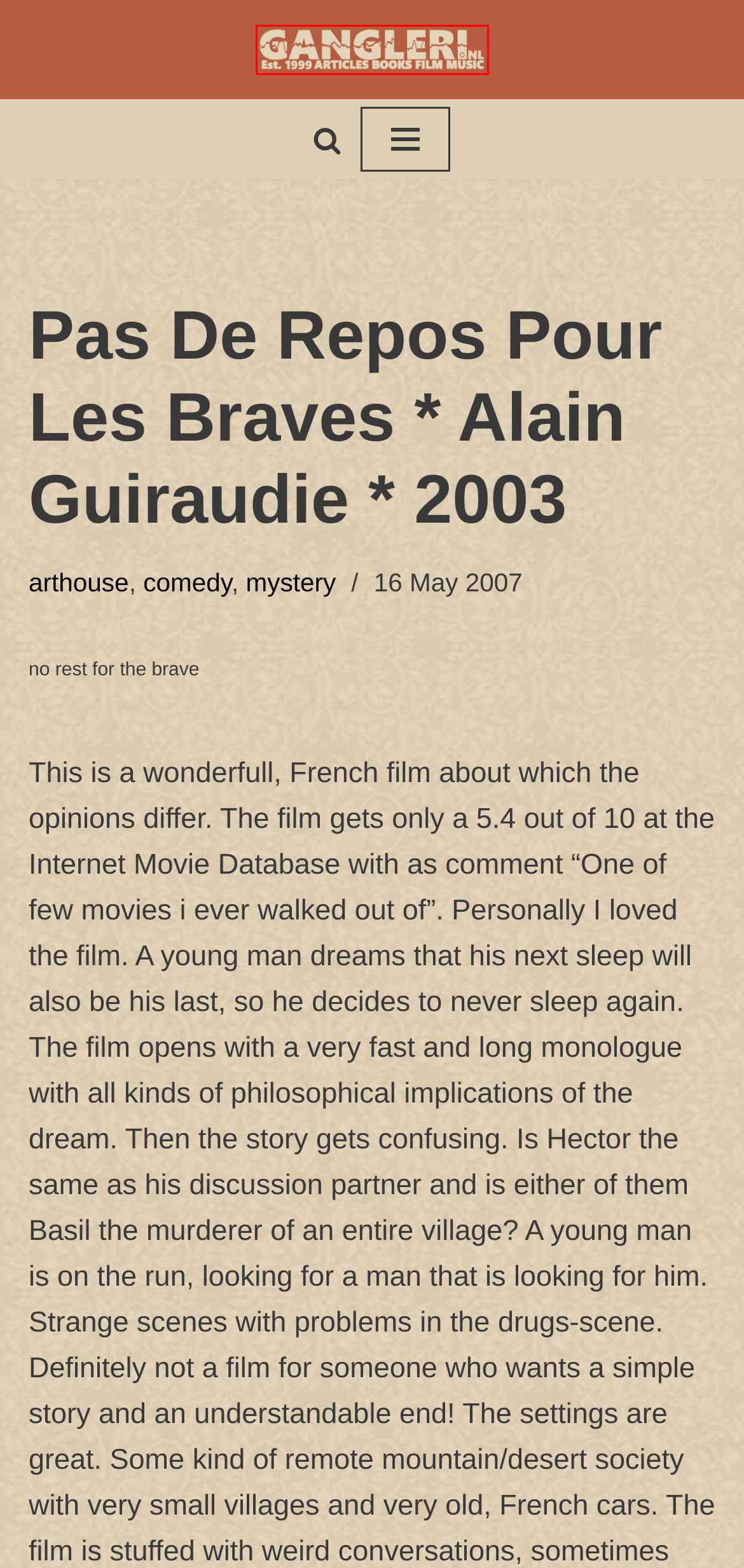You are provided with a screenshot of a webpage that has a red bounding box highlighting a UI element. Choose the most accurate webpage description that matches the new webpage after clicking the highlighted element. Here are your choices:
A. comedy – Gangleri – film reviews
B. The Hermetic Physician – Daffi / Pantano (2022) – Gangleri – book reviews
C. Gangleri – film reviews
D. arthouse – Gangleri – film reviews
E. Gangleri – welcome to Gangleri.nl
F. mystery – Gangleri – film reviews
G. The End of the F***ing World (series 2018/9) – Gangleri – film reviews
H. The Antient Kirkwall Scroll? – Gangleri – articles

C